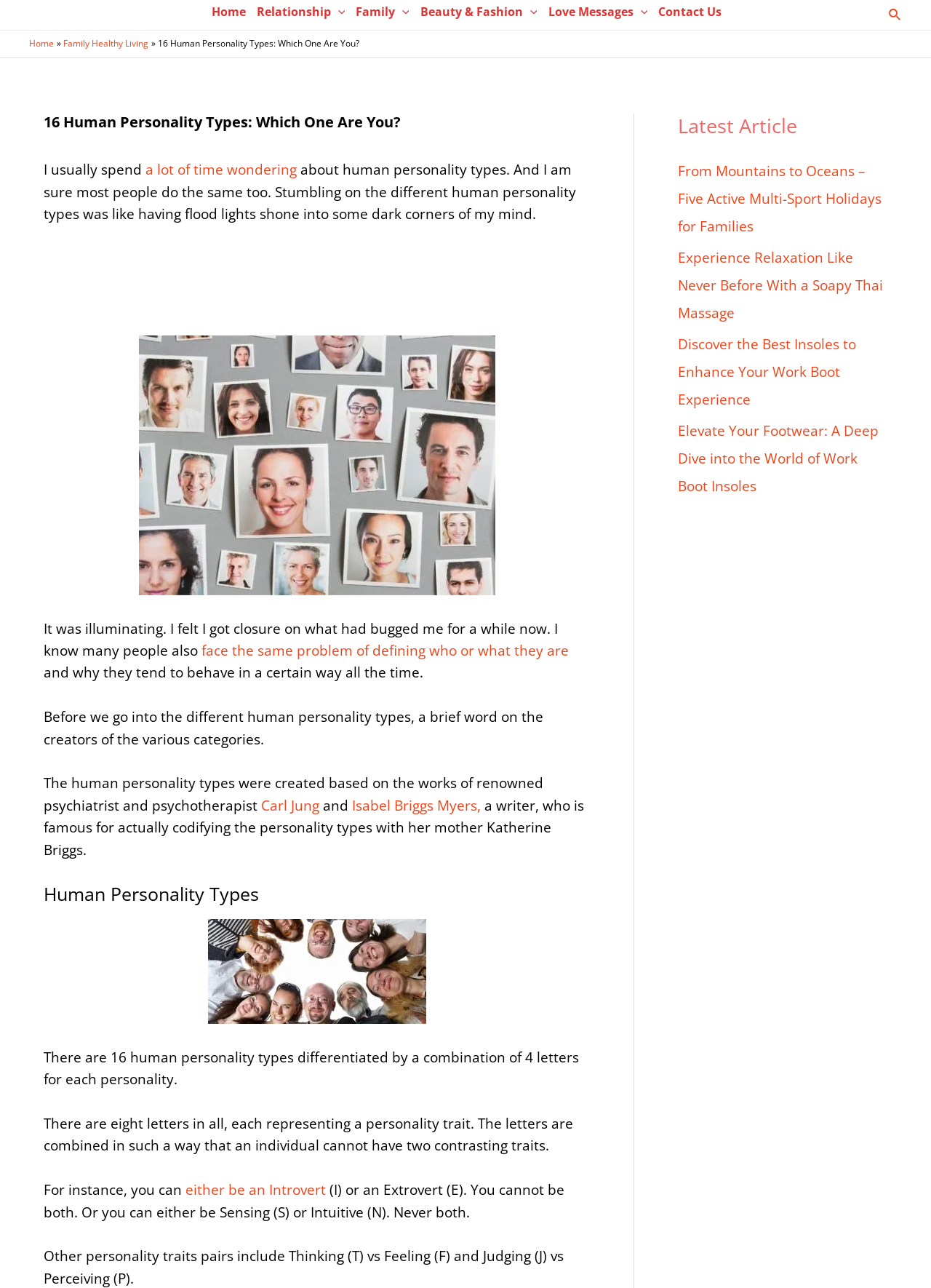Please find the bounding box coordinates for the clickable element needed to perform this instruction: "Search using the search icon".

[0.955, 0.004, 0.969, 0.019]